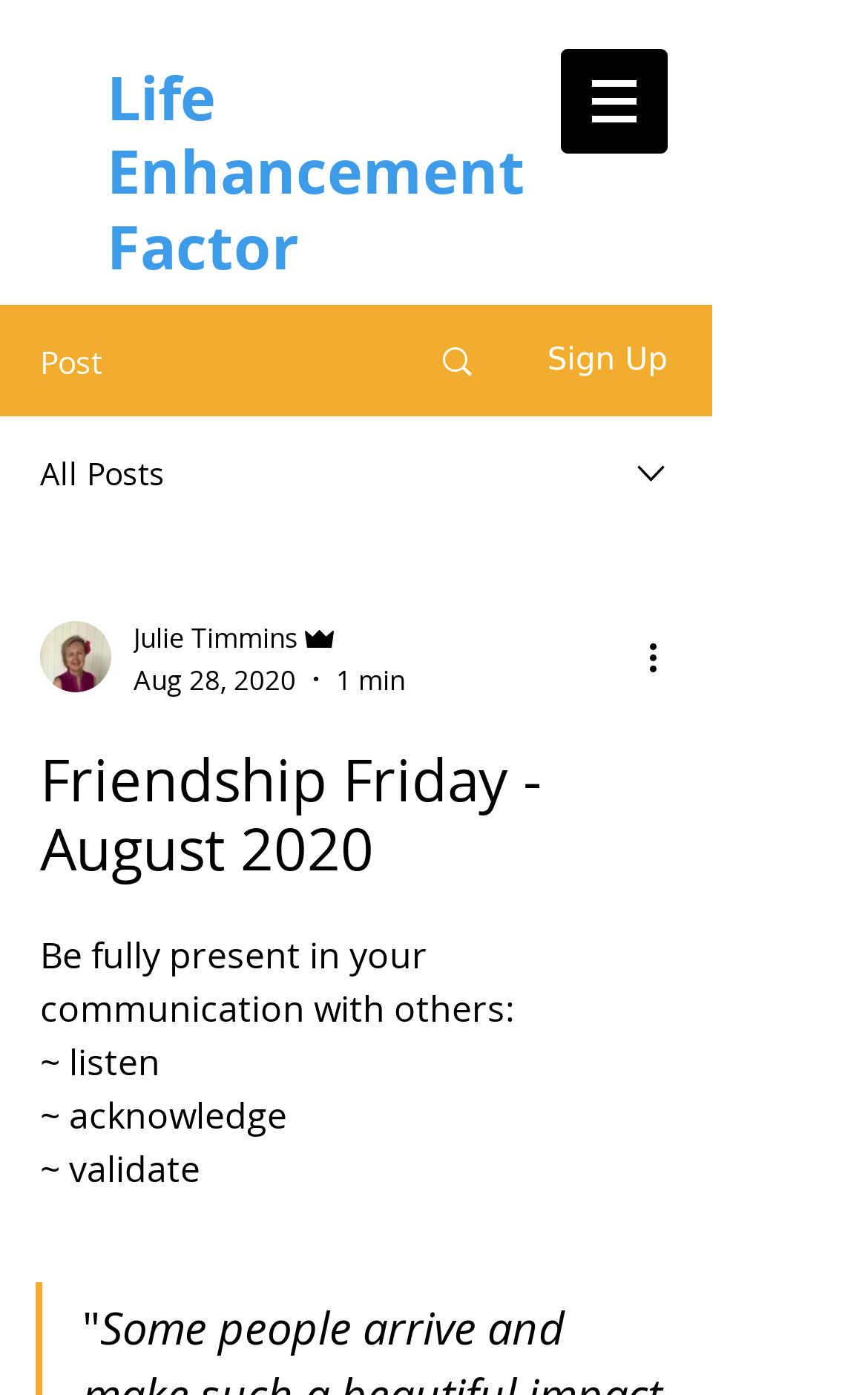What is the author's role?
Answer the question with as much detail as possible.

I found the author's role by examining the combobox element that contains the author's information, including their picture, name, and role. The role is specified as 'Admin'.